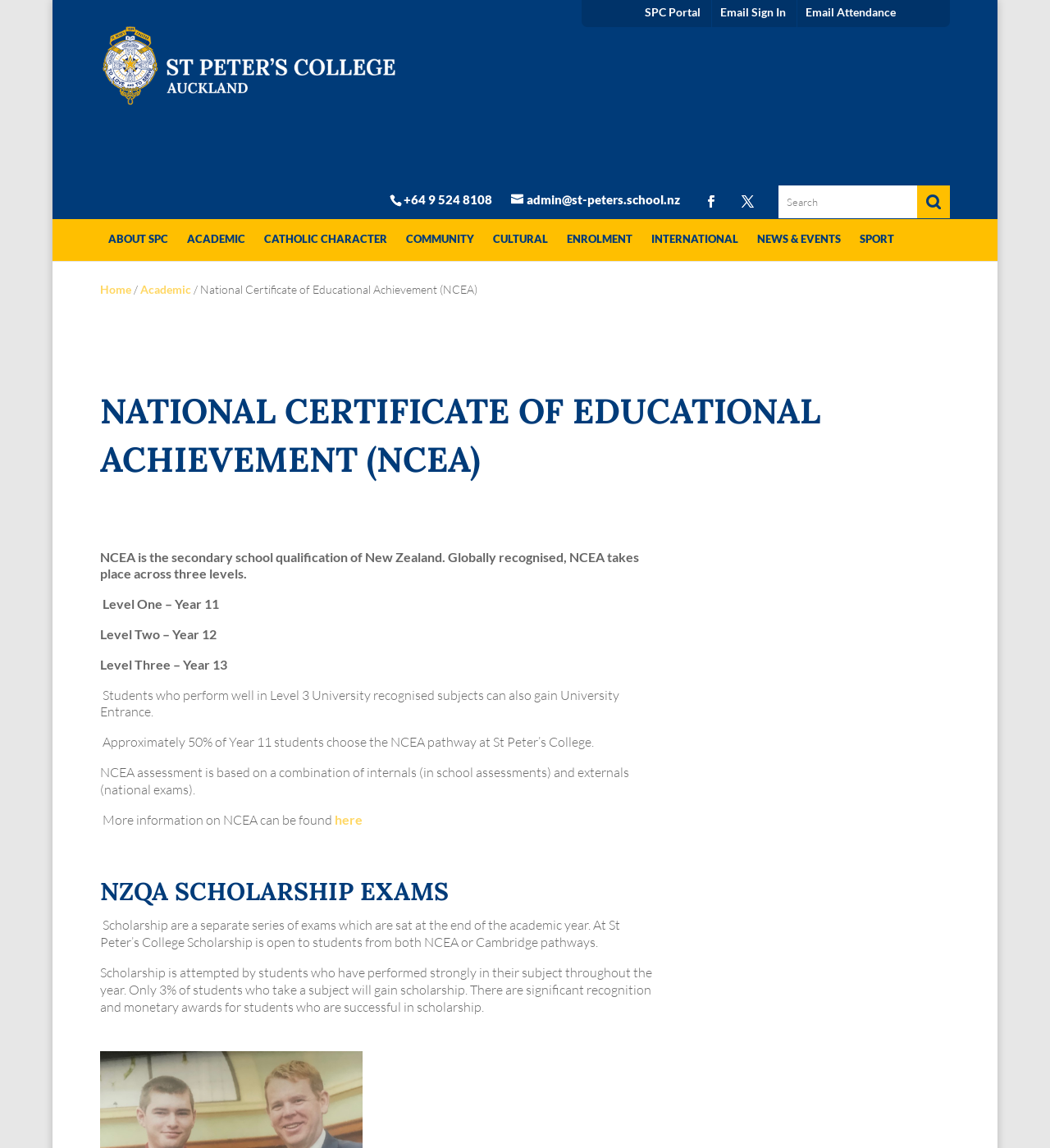Given the element description "name="s" placeholder="Search" title="Search for:"" in the screenshot, predict the bounding box coordinates of that UI element.

[0.742, 0.162, 0.874, 0.19]